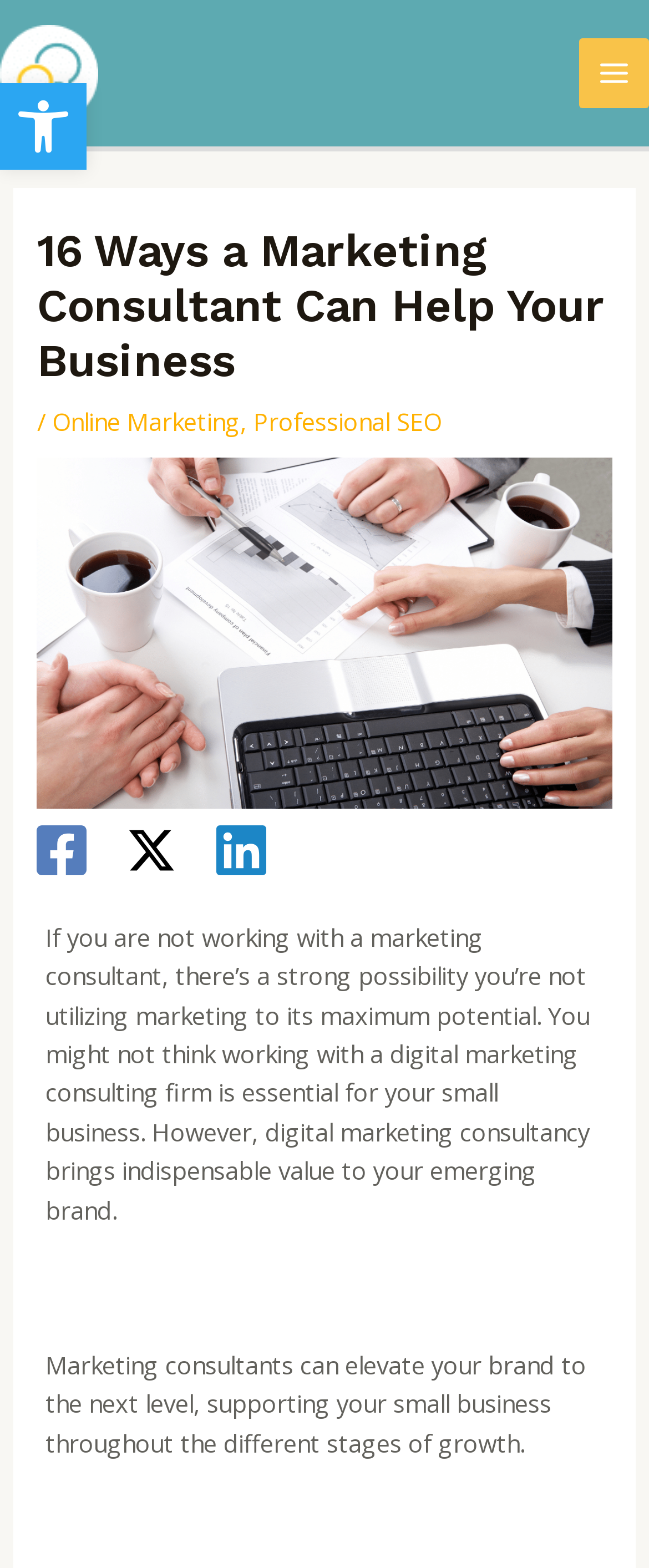Determine the main headline from the webpage and extract its text.

16 Ways a Marketing Consultant Can Help Your Business